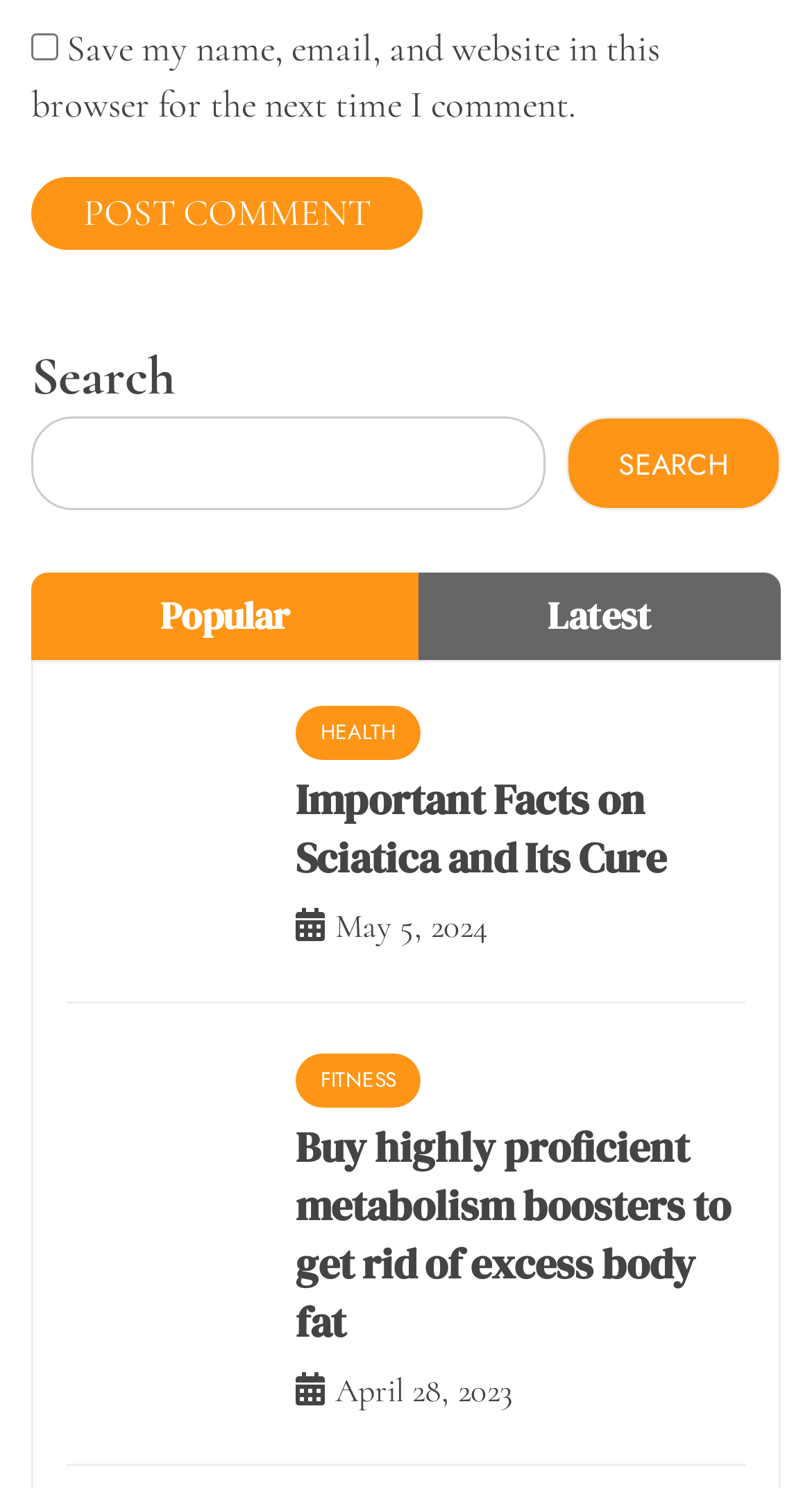Please find the bounding box coordinates of the element's region to be clicked to carry out this instruction: "Post a comment".

[0.038, 0.119, 0.521, 0.168]